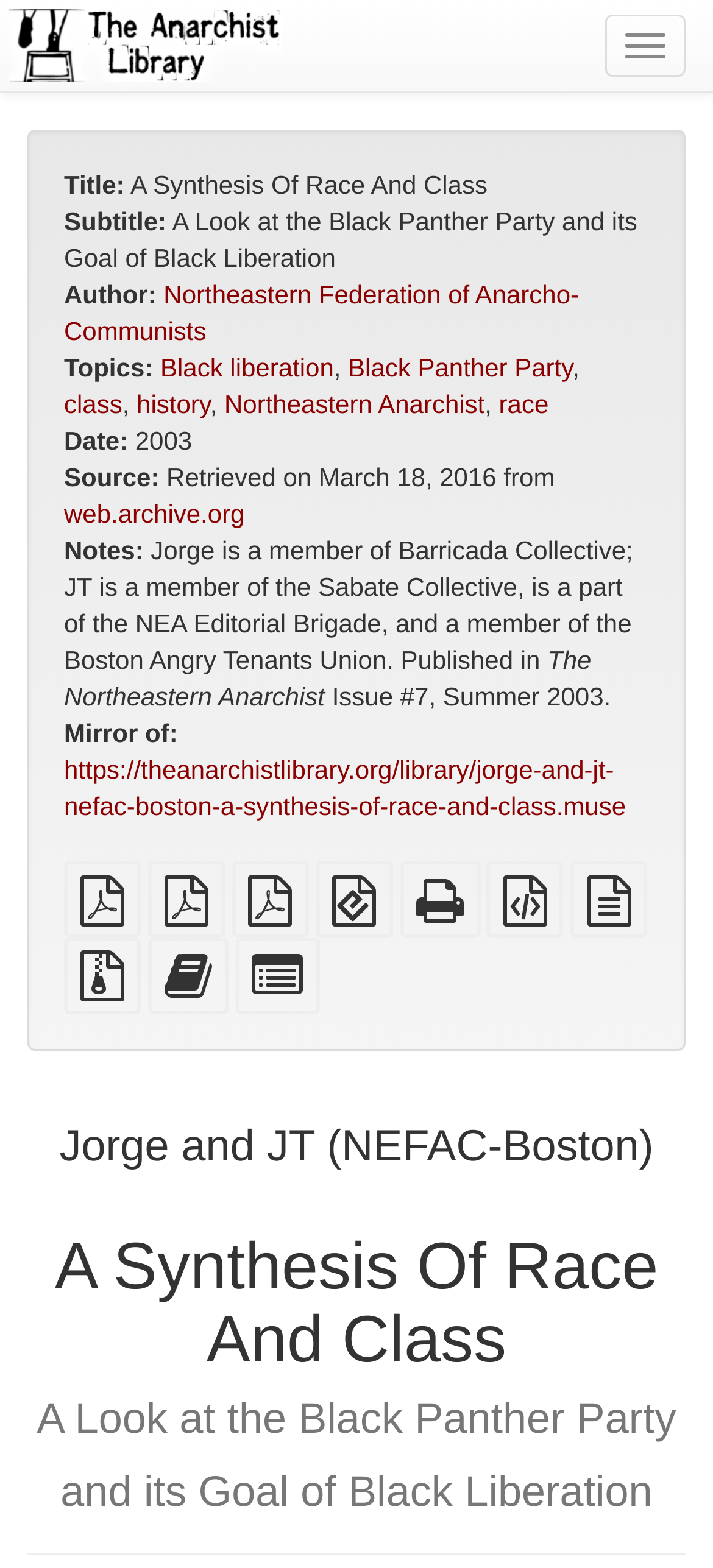Indicate the bounding box coordinates of the clickable region to achieve the following instruction: "Visit The Anarchist Library website."

[0.0, 0.018, 0.41, 0.037]